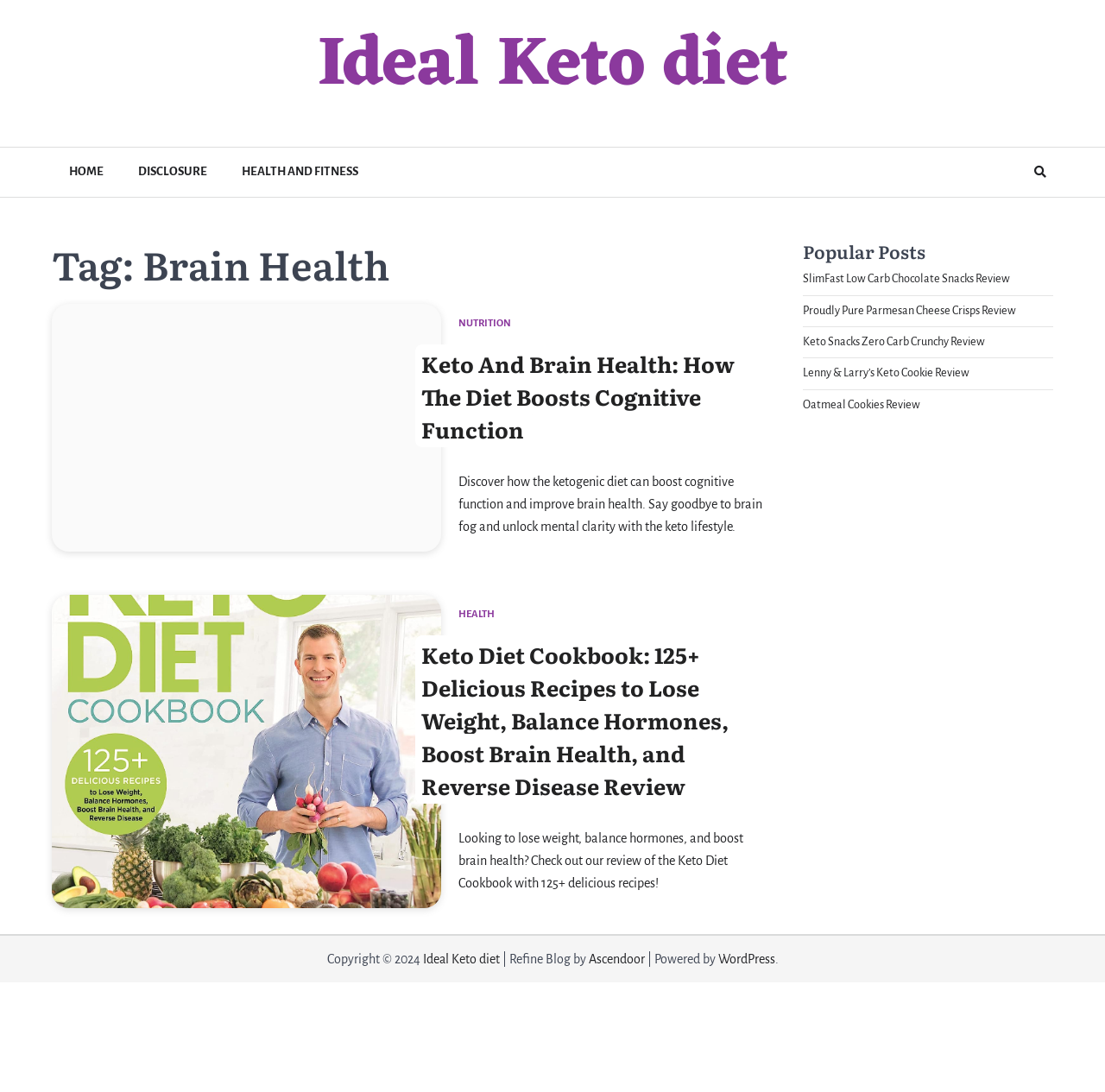What is the copyright year of this webpage?
Using the information from the image, answer the question thoroughly.

The copyright information is presented in the footer section of the webpage, which states 'Copyright © 2024'. This suggests that the webpage's content is copyrighted and the year 2024 is the relevant copyright year.